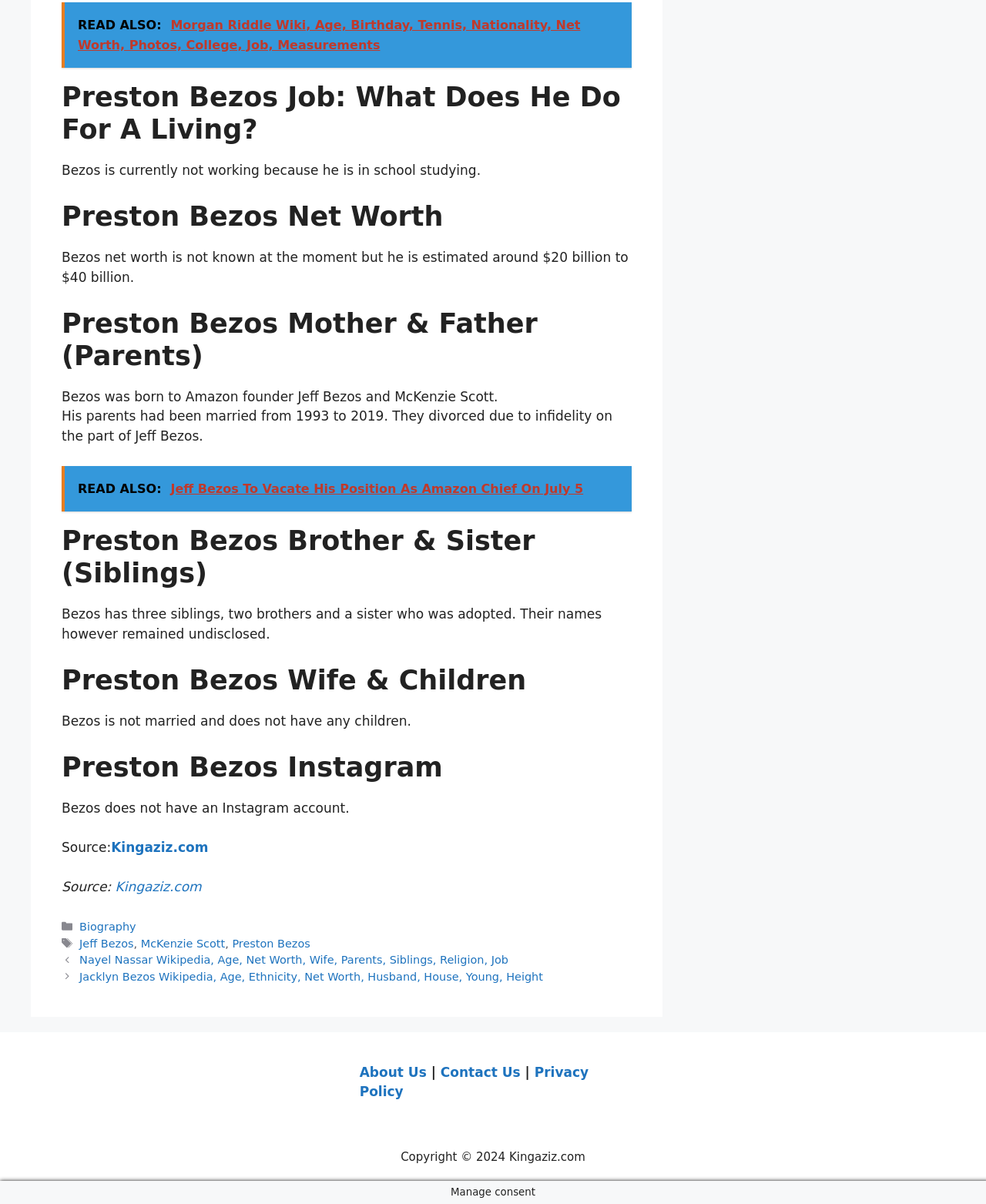Predict the bounding box coordinates of the UI element that matches this description: "+91 93217 09193". The coordinates should be in the format [left, top, right, bottom] with each value between 0 and 1.

None